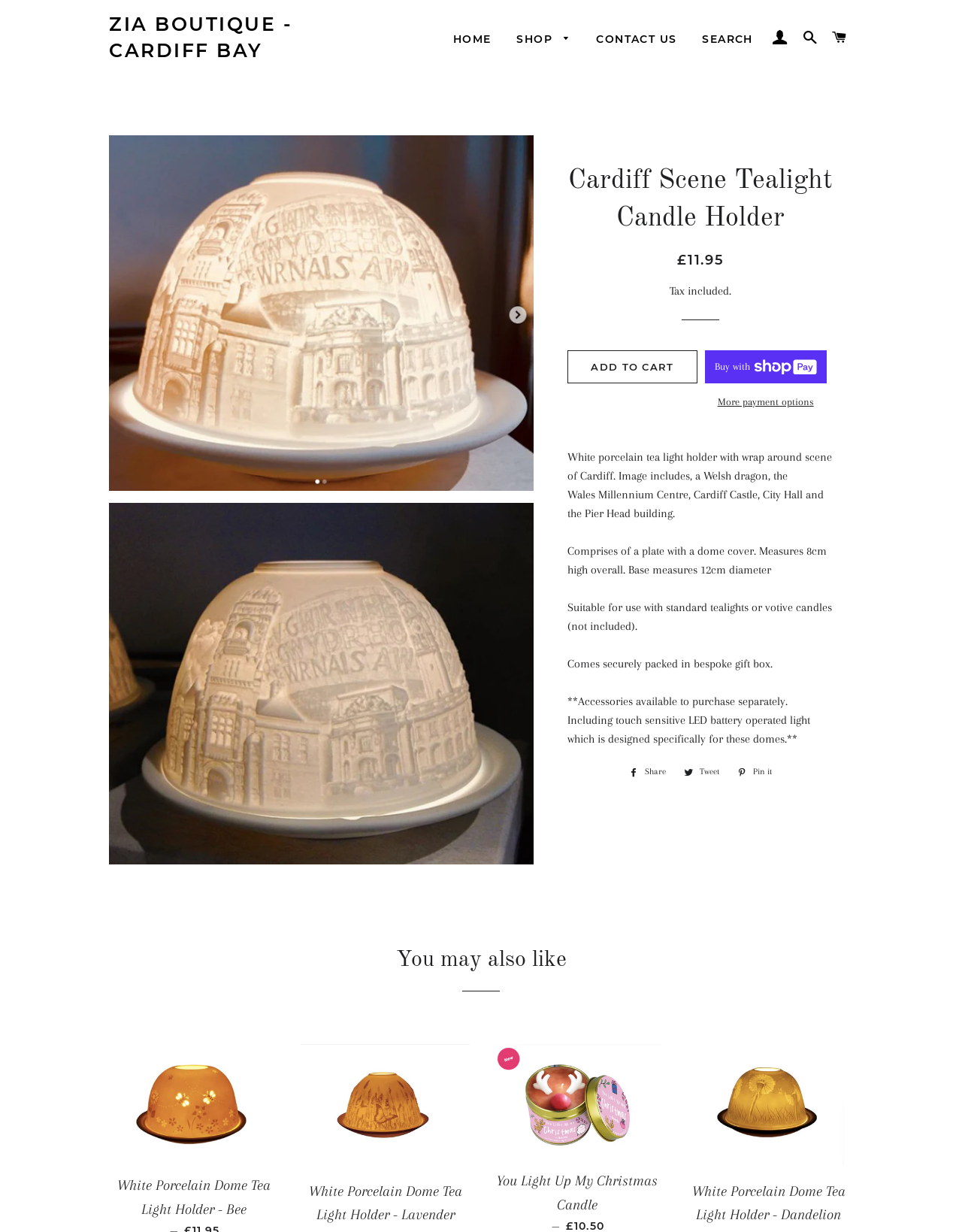Please look at the image and answer the question with a detailed explanation: What is the height of the tea light holder overall?

The height of the tea light holder overall is mentioned in the product description as 'Measures 8cm high overall'.